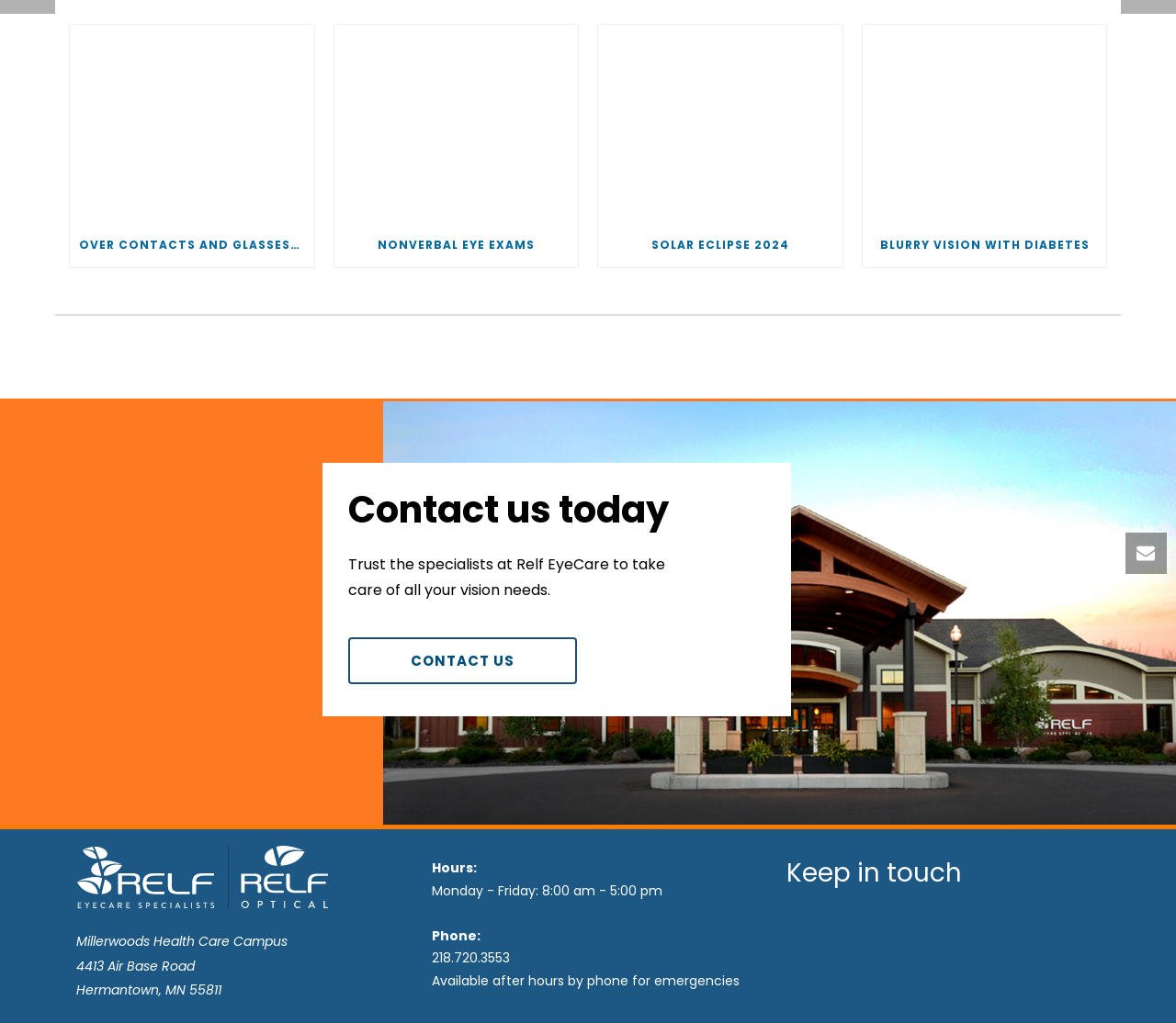Identify the coordinates of the bounding box for the element described below: "PHOTOSHOOTS". Return the coordinates as four float numbers between 0 and 1: [left, top, right, bottom].

None